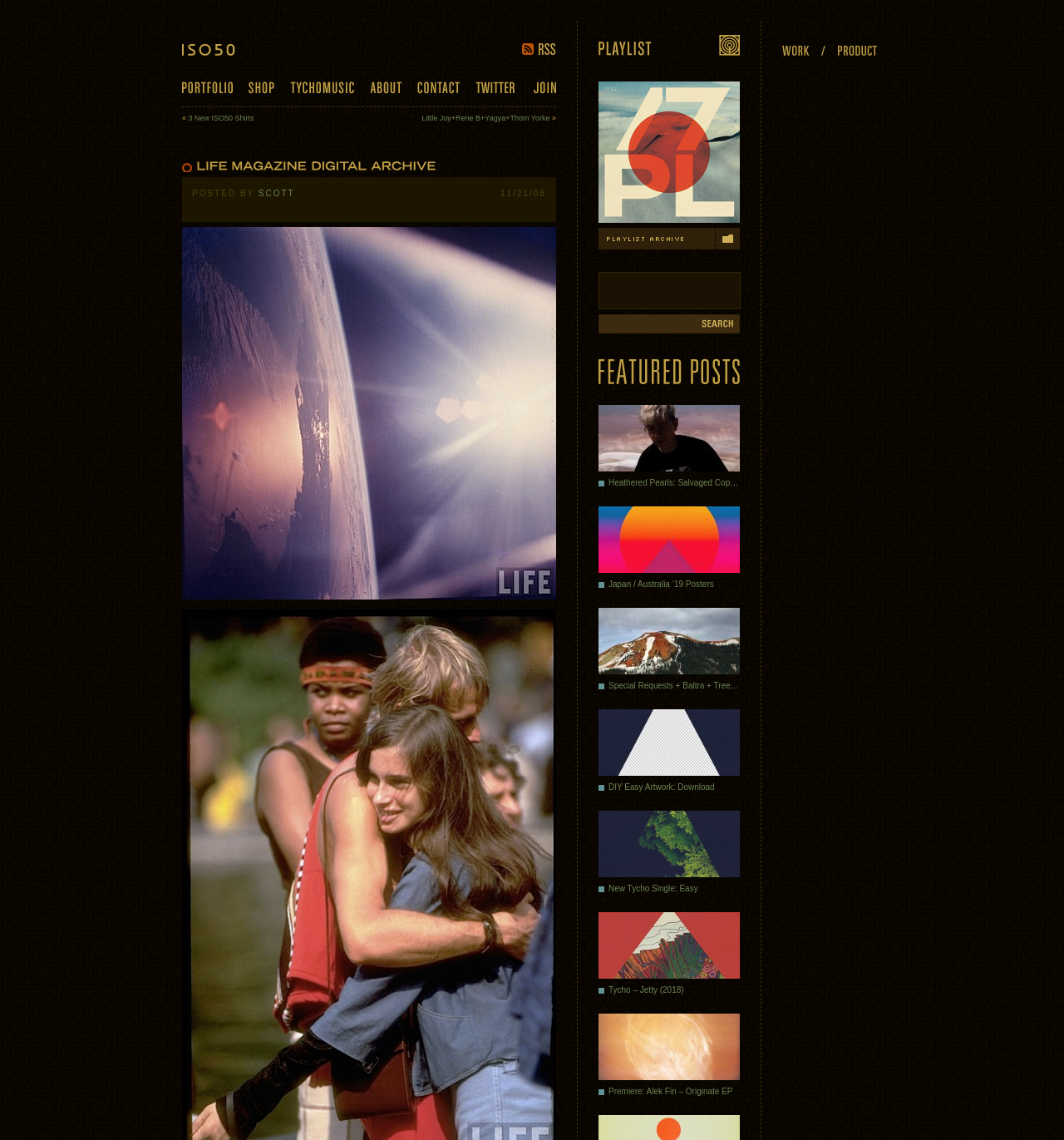Please study the image and answer the question comprehensively:
What is the purpose of the search box?

The purpose of the search box can be inferred from its location and functionality. It is located in the sidebar, and it has a textbox and a search button. This suggests that the search box is intended for users to search the blog for specific content.